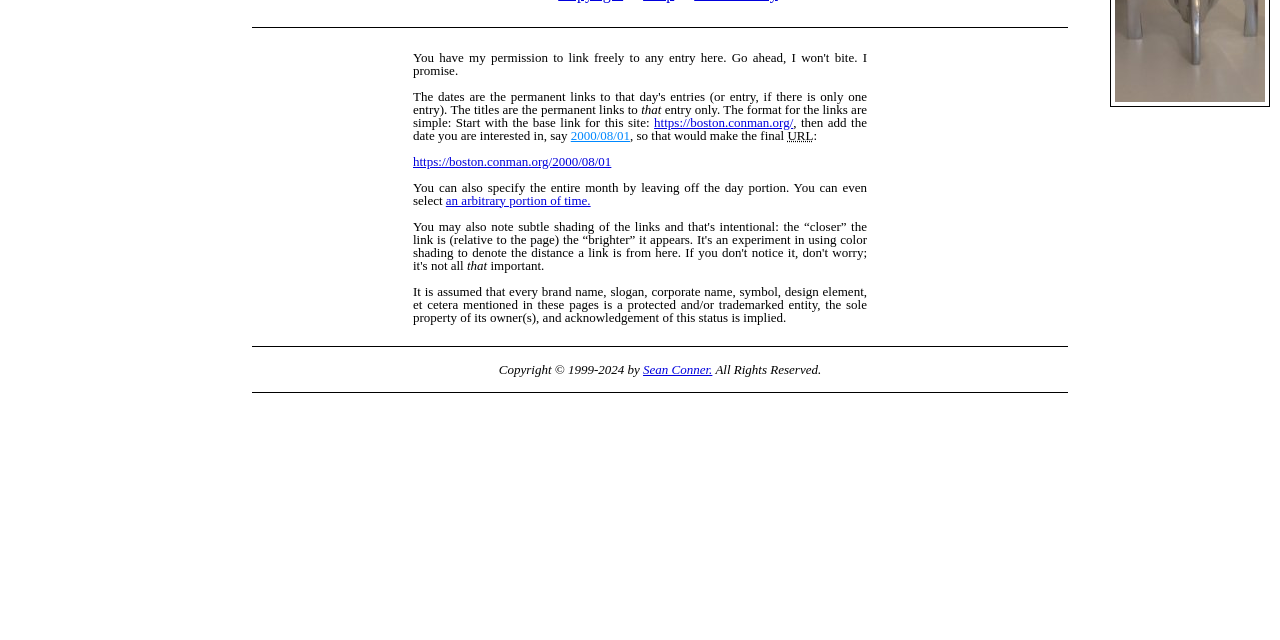Locate the bounding box of the UI element based on this description: "ACQUISITIONS". Provide four float numbers between 0 and 1 as [left, top, right, bottom].

None